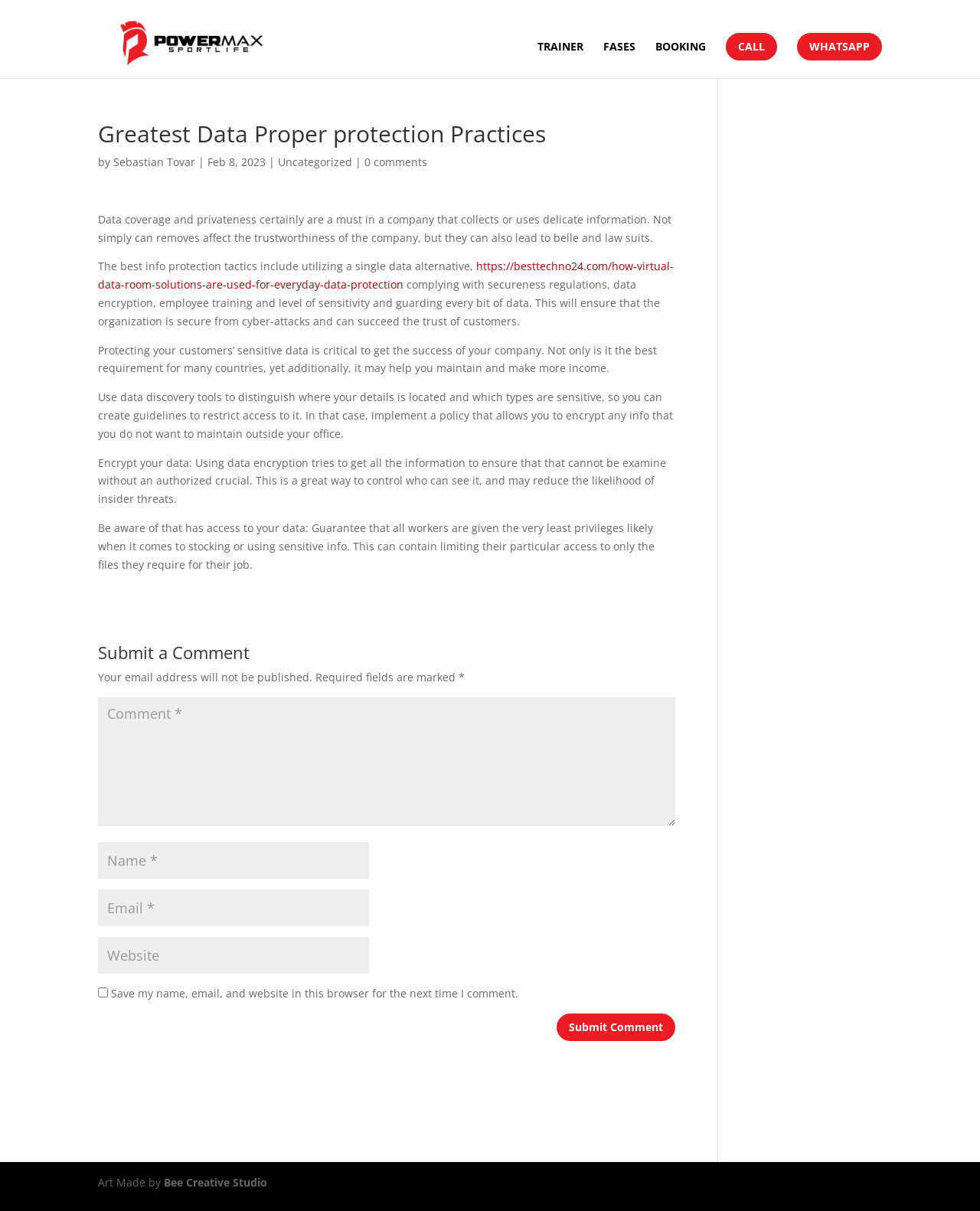Examine the image carefully and respond to the question with a detailed answer: 
What is the date of the article?

The date of the article can be found by looking at the text following the author's name, which is 'Feb 8, 2023'.